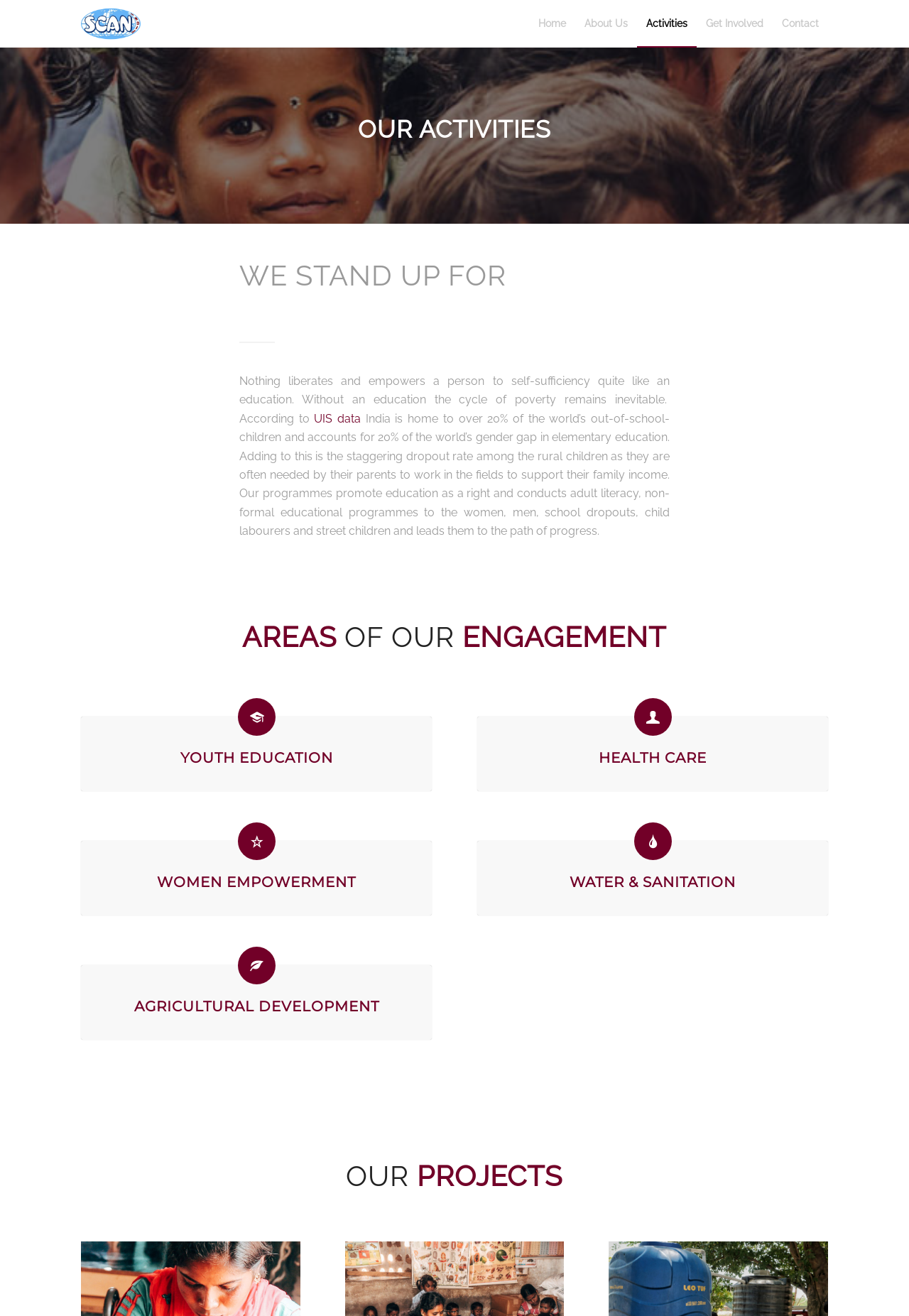Please answer the following question using a single word or phrase: What is the focus of the organization?

Water and Sanitation